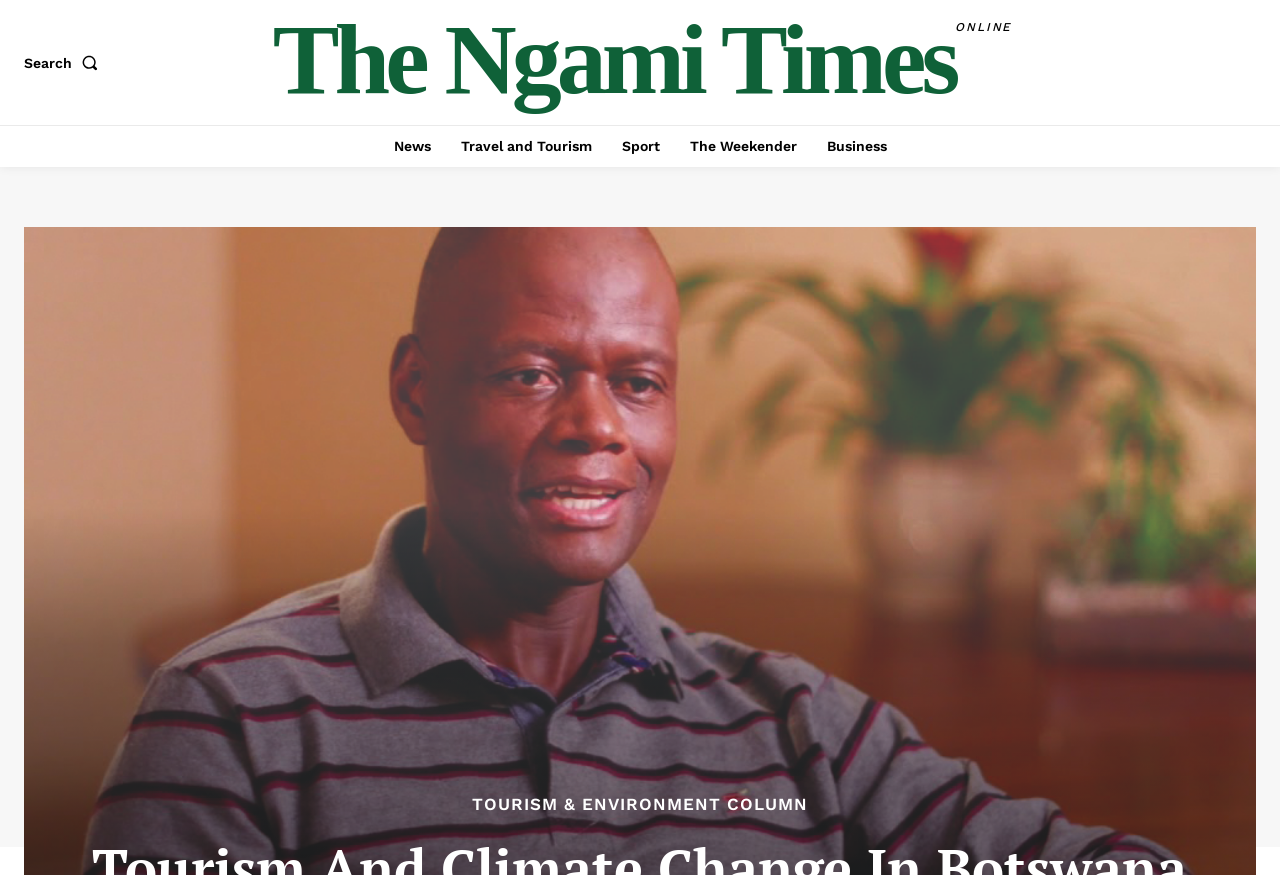Produce a meticulous description of the webpage.

The webpage is about Tourism and Climate Change in Botswana, with a focus on its economic significance. At the top left corner, there is a search button accompanied by a small image. Below this, there is a horizontal navigation menu with five links: "The Ngami Times ONLINE", "News", "Travel and Tourism", "Sport", and "The Weekender", followed by "Business" at the far right. 

In the main content area, there is a prominent link titled "TOURISM & ENVIRONMENT COLUMN", which is positioned near the bottom of the page. The meta description suggests that tourism plays a crucial role in Botswana's economy, particularly in generating foreign currency.